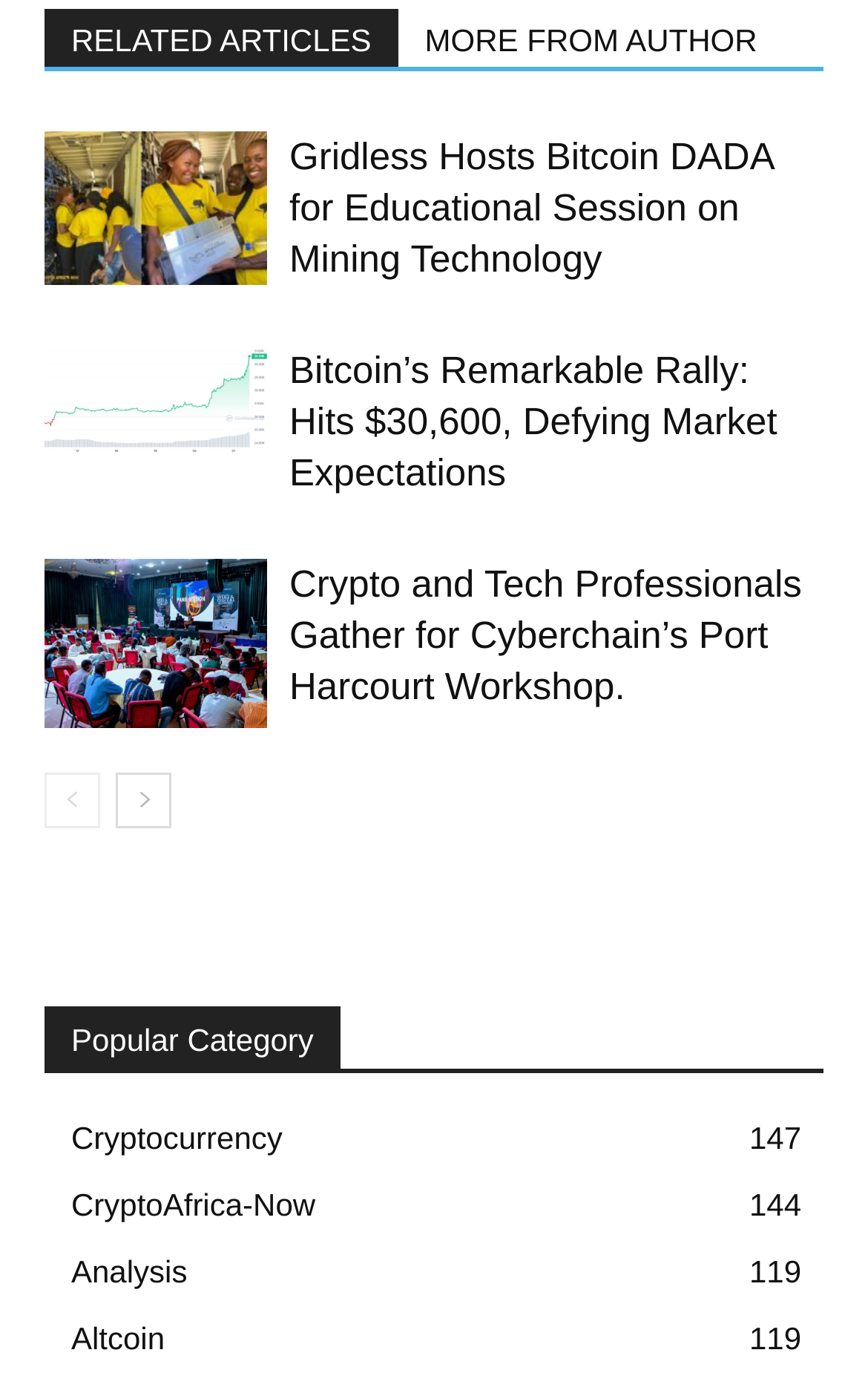Could you determine the bounding box coordinates of the clickable element to complete the instruction: "Explore 'Cryptocurrency' category"? Provide the coordinates as four float numbers between 0 and 1, i.e., [left, top, right, bottom].

[0.082, 0.804, 0.325, 0.83]